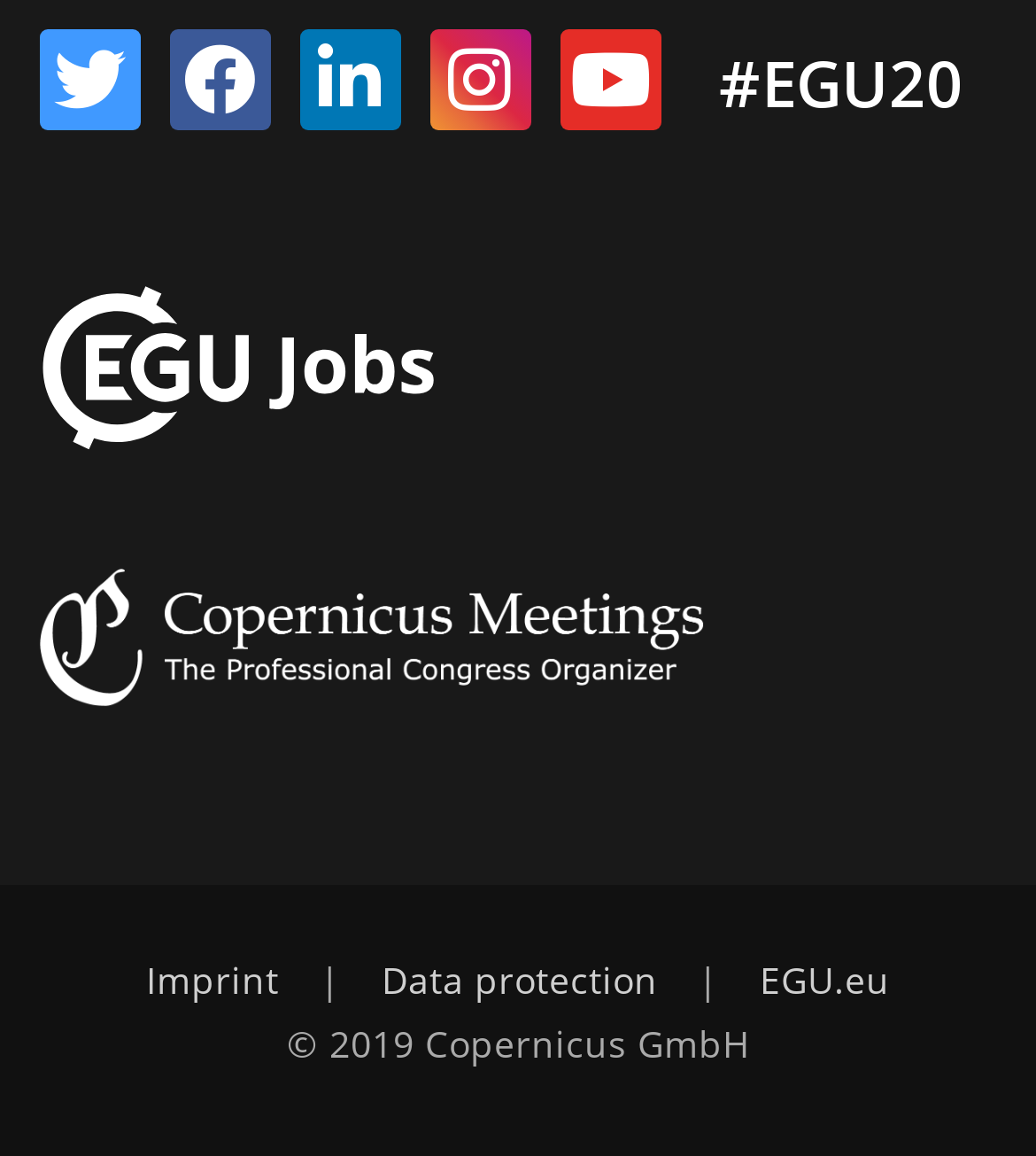Please determine the bounding box coordinates, formatted as (top-left x, top-left y, bottom-right x, bottom-right y), with all values as floating point numbers between 0 and 1. Identify the bounding box of the region described as: Imprint

[0.141, 0.827, 0.269, 0.868]